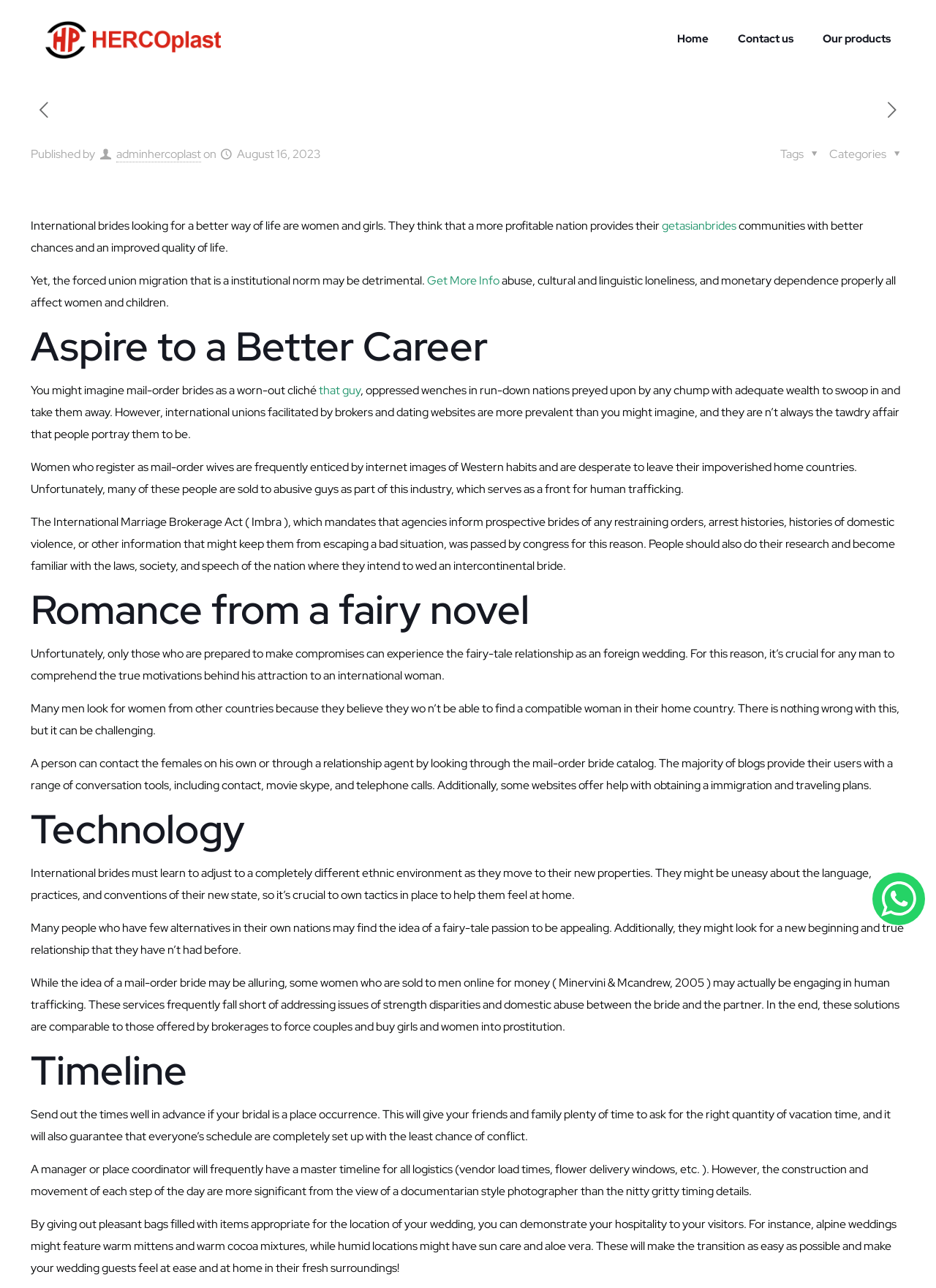Given the webpage screenshot, identify the bounding box of the UI element that matches this description: "Get More Info".

[0.456, 0.212, 0.534, 0.224]